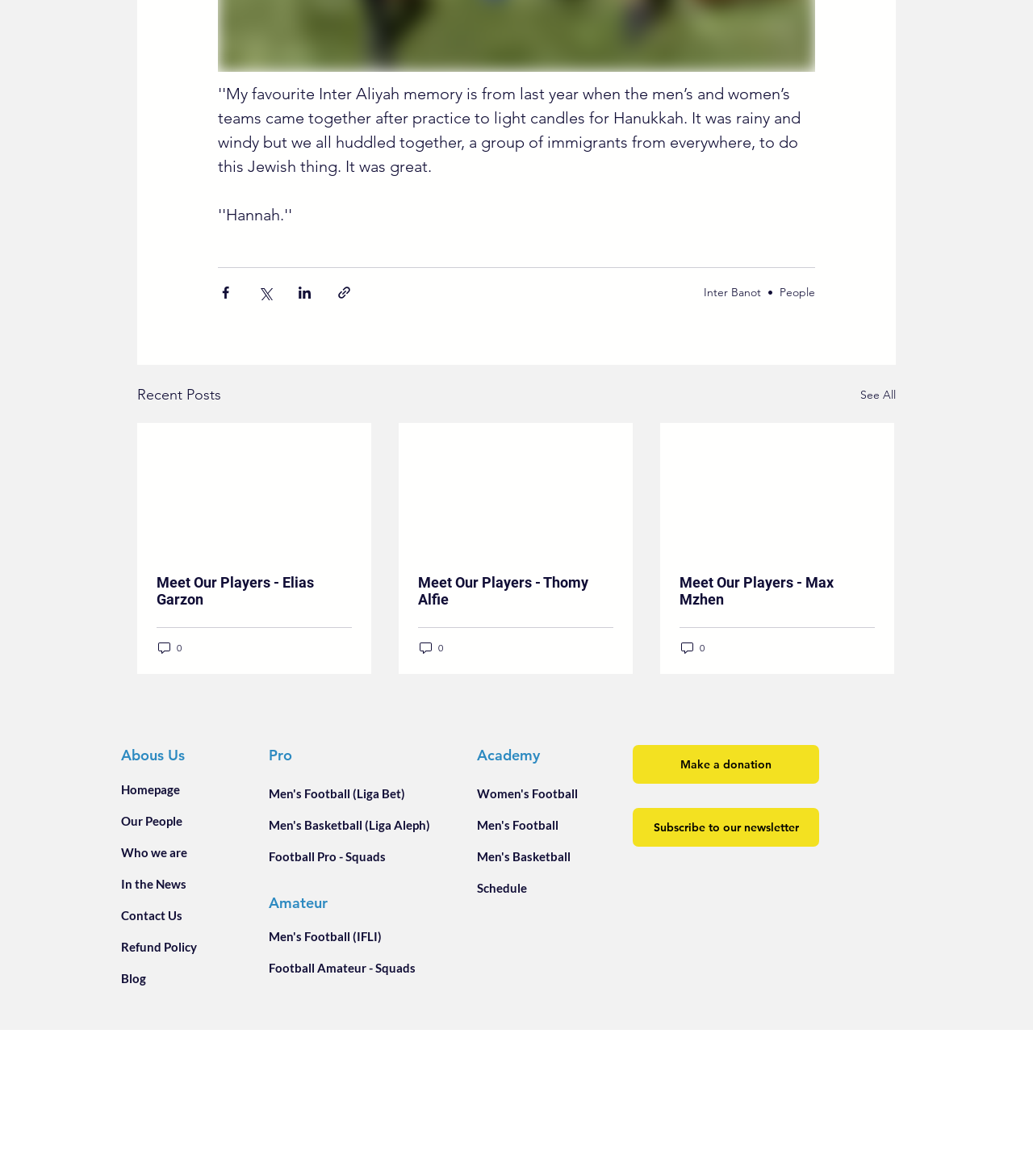Select the bounding box coordinates of the element I need to click to carry out the following instruction: "Read about Meet Our Players - Elias Garzon".

[0.152, 0.488, 0.341, 0.517]